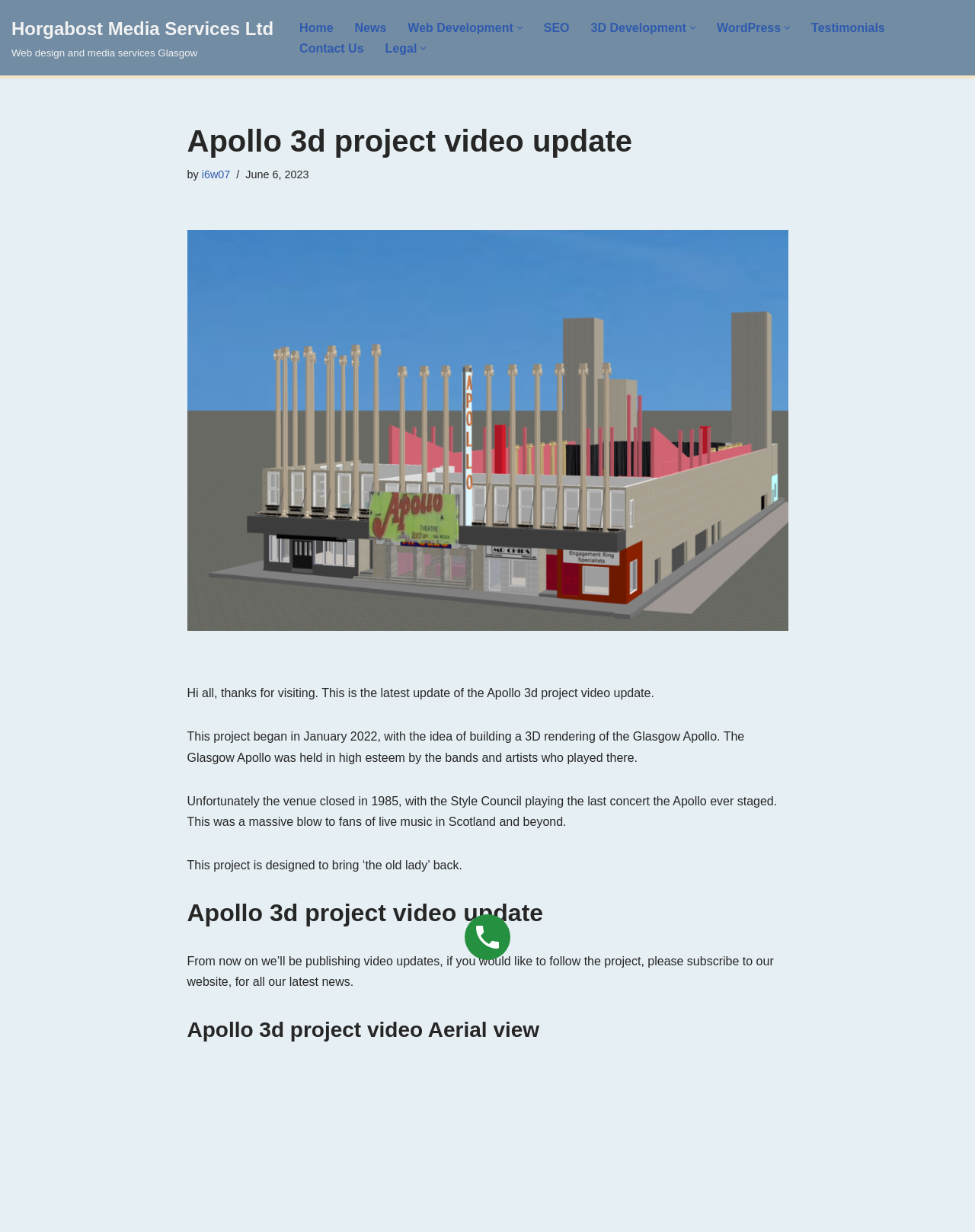Please locate the UI element described by "Testimonials" and provide its bounding box coordinates.

[0.832, 0.014, 0.908, 0.031]